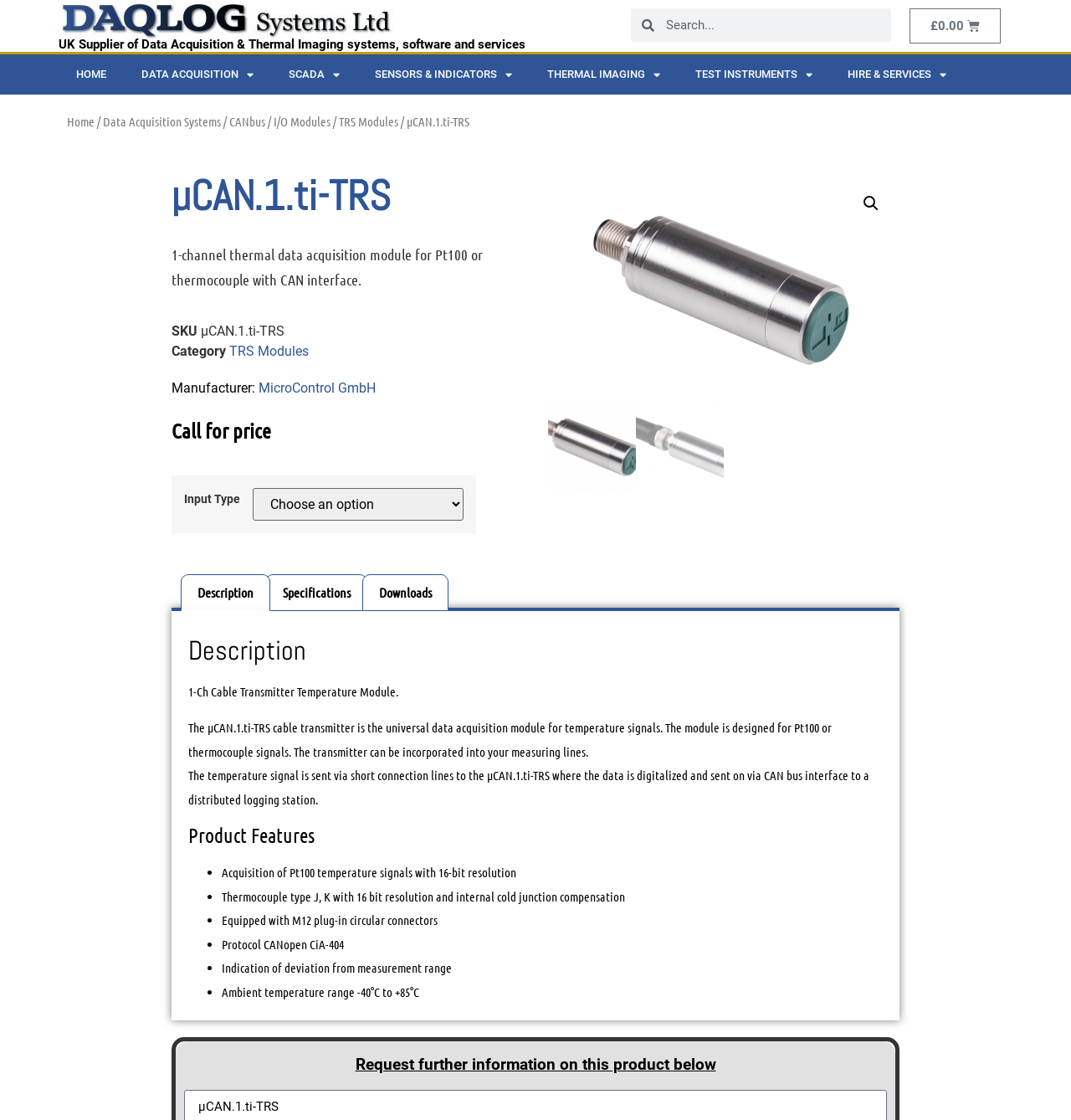What is the protocol used by the module?
Relying on the image, give a concise answer in one word or a brief phrase.

CANopen CiA-404